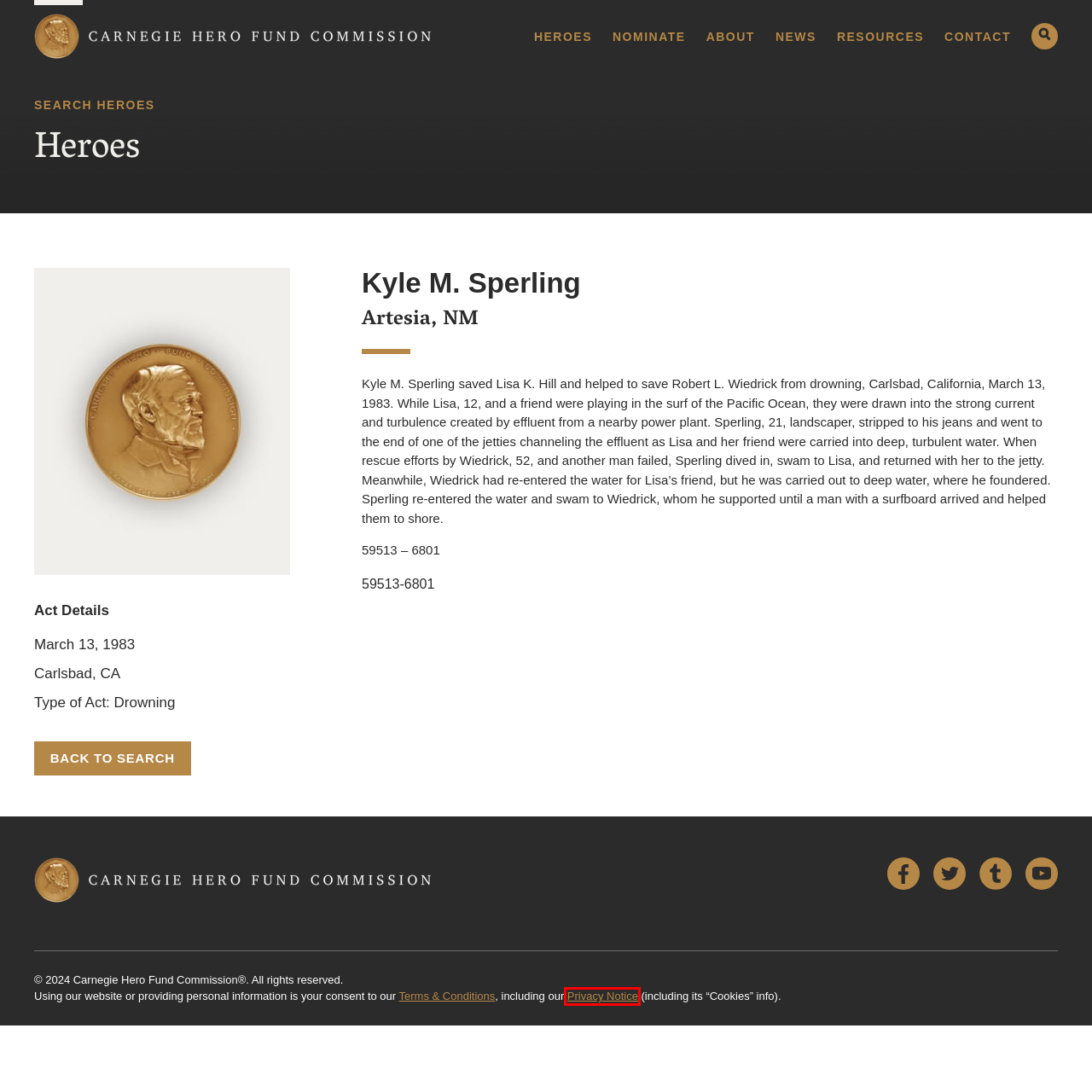Analyze the screenshot of a webpage with a red bounding box and select the webpage description that most accurately describes the new page resulting from clicking the element inside the red box. Here are the candidates:
A. Search Heroes – Carnegie Hero Fund Commission
B. Carnegie Hero Fund Commission
C. A New Century of Heroes – Carnegie Hero Fund Commission
D. Terms & Conditions – Carnegie Hero Fund Commission
E. Privacy Policy – Carnegie Hero Fund Commission
F. Latest Award Announcements – Carnegie Hero Fund Commission
G. Award Consideration Process – Carnegie Hero Fund Commission
H. News – Carnegie Hero Fund Commission

E